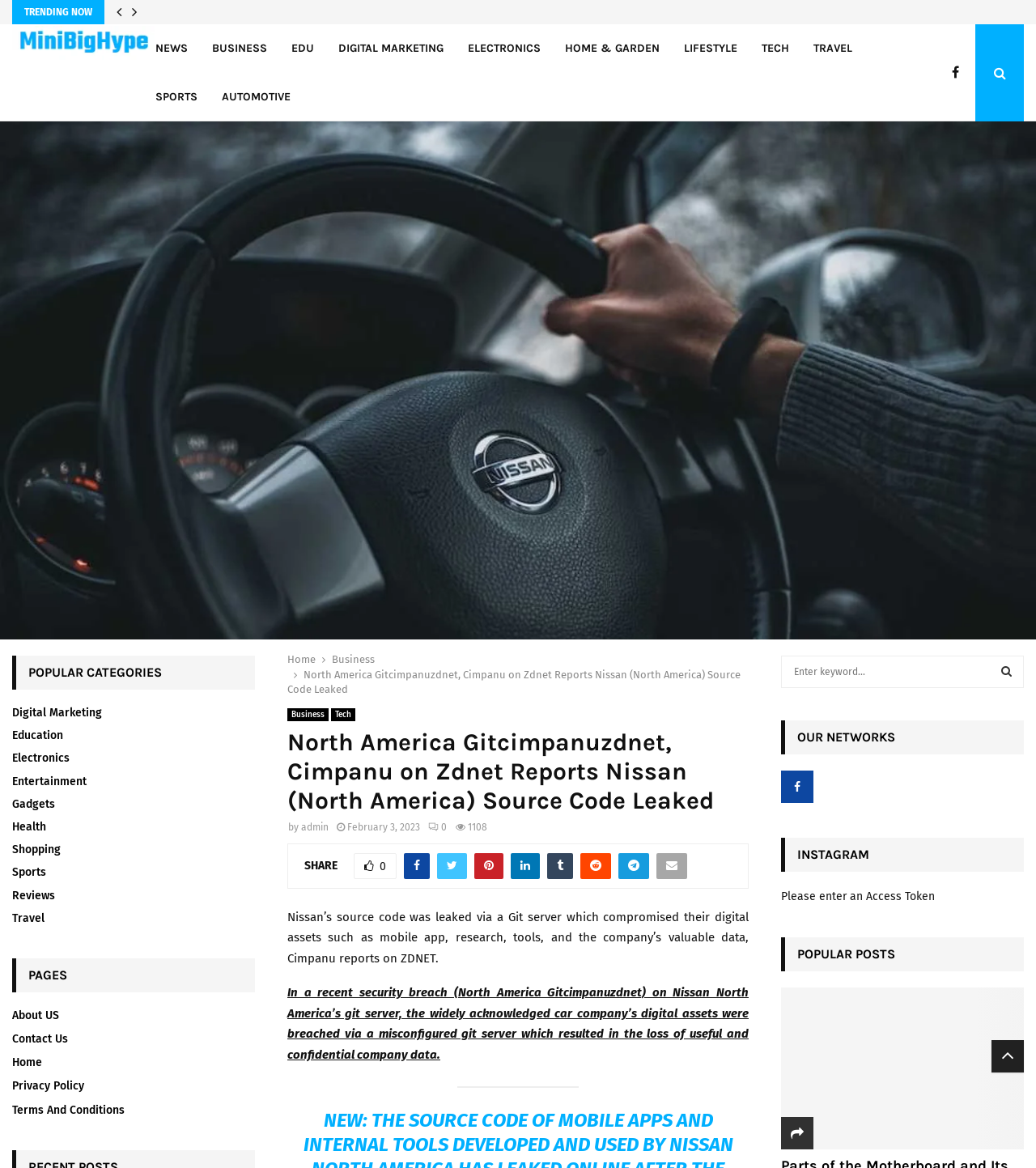Please locate the bounding box coordinates for the element that should be clicked to achieve the following instruction: "Read the article about Nissan’s source code leak". Ensure the coordinates are given as four float numbers between 0 and 1, i.e., [left, top, right, bottom].

[0.277, 0.572, 0.715, 0.595]